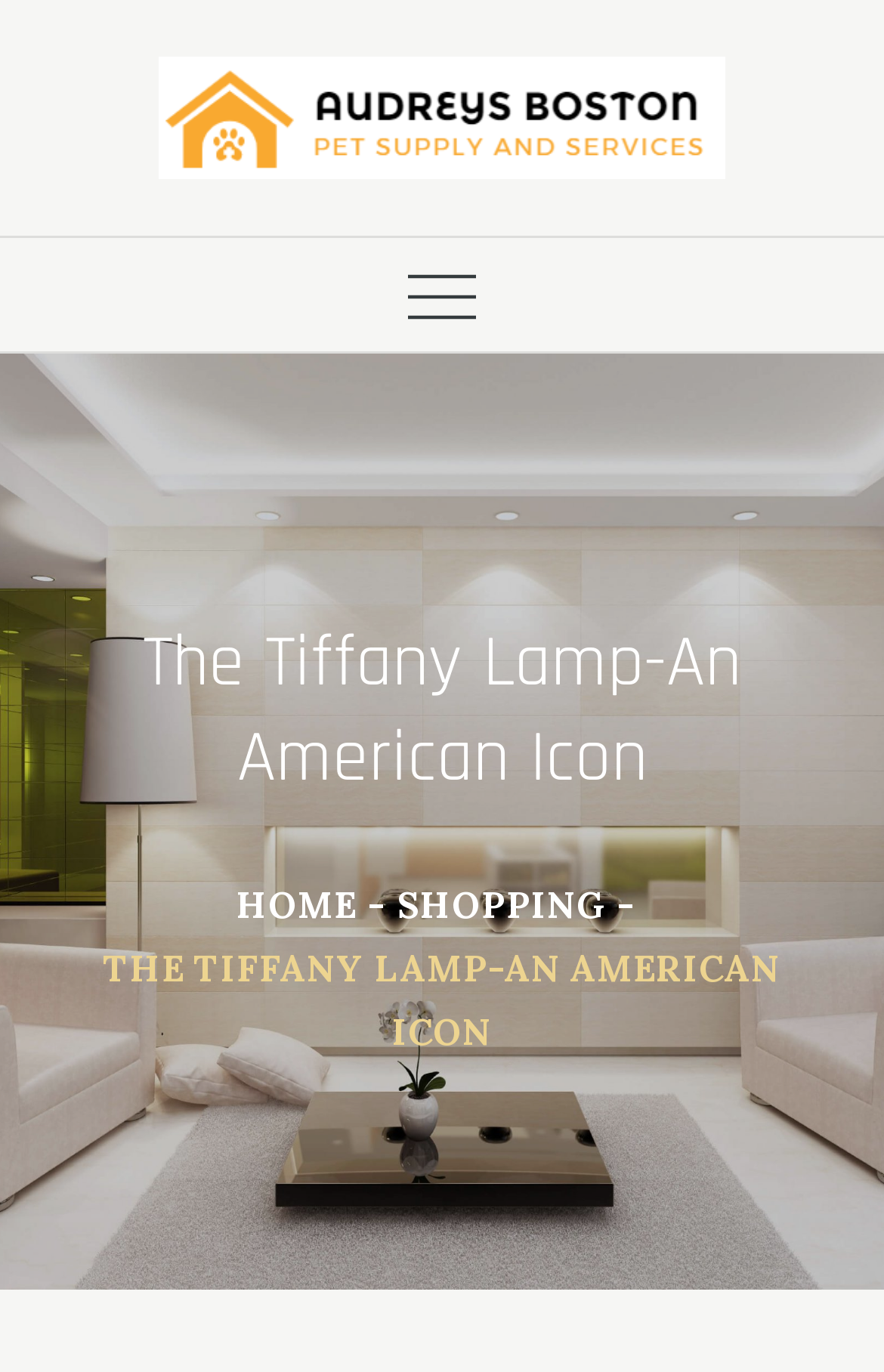What is the text of the static text element below the breadcrumbs navigation?
Based on the visual content, answer with a single word or a brief phrase.

THE TIFFANY LAMP-AN AMERICAN ICON